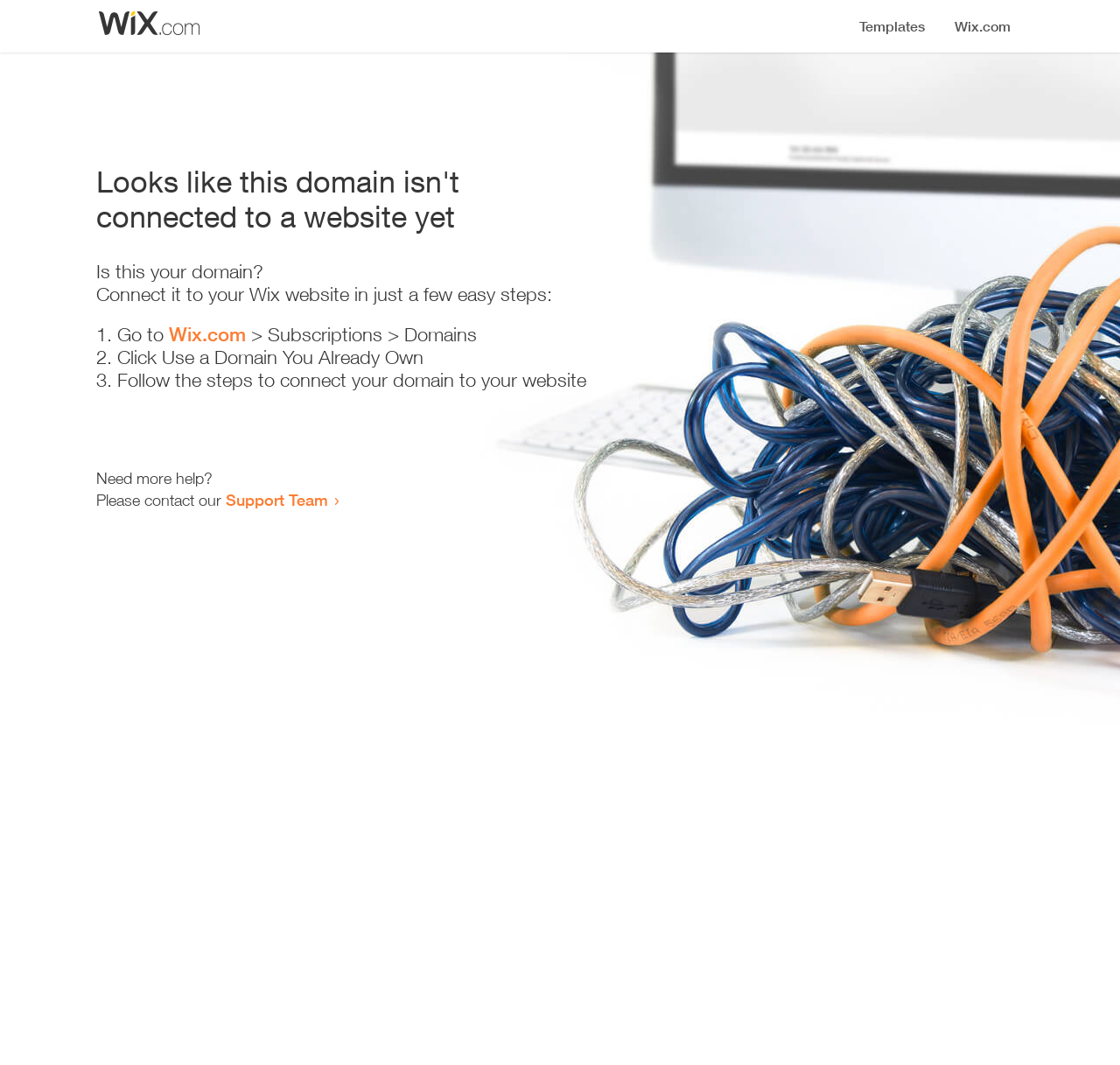Based on the image, provide a detailed response to the question:
How many steps are required to connect the domain?

The webpage provides a list of steps to connect the domain, which includes '1. Go to Wix.com > Subscriptions > Domains', '2. Click Use a Domain You Already Own', and '3. Follow the steps to connect your domain to your website'. Therefore, there are 3 steps required to connect the domain.